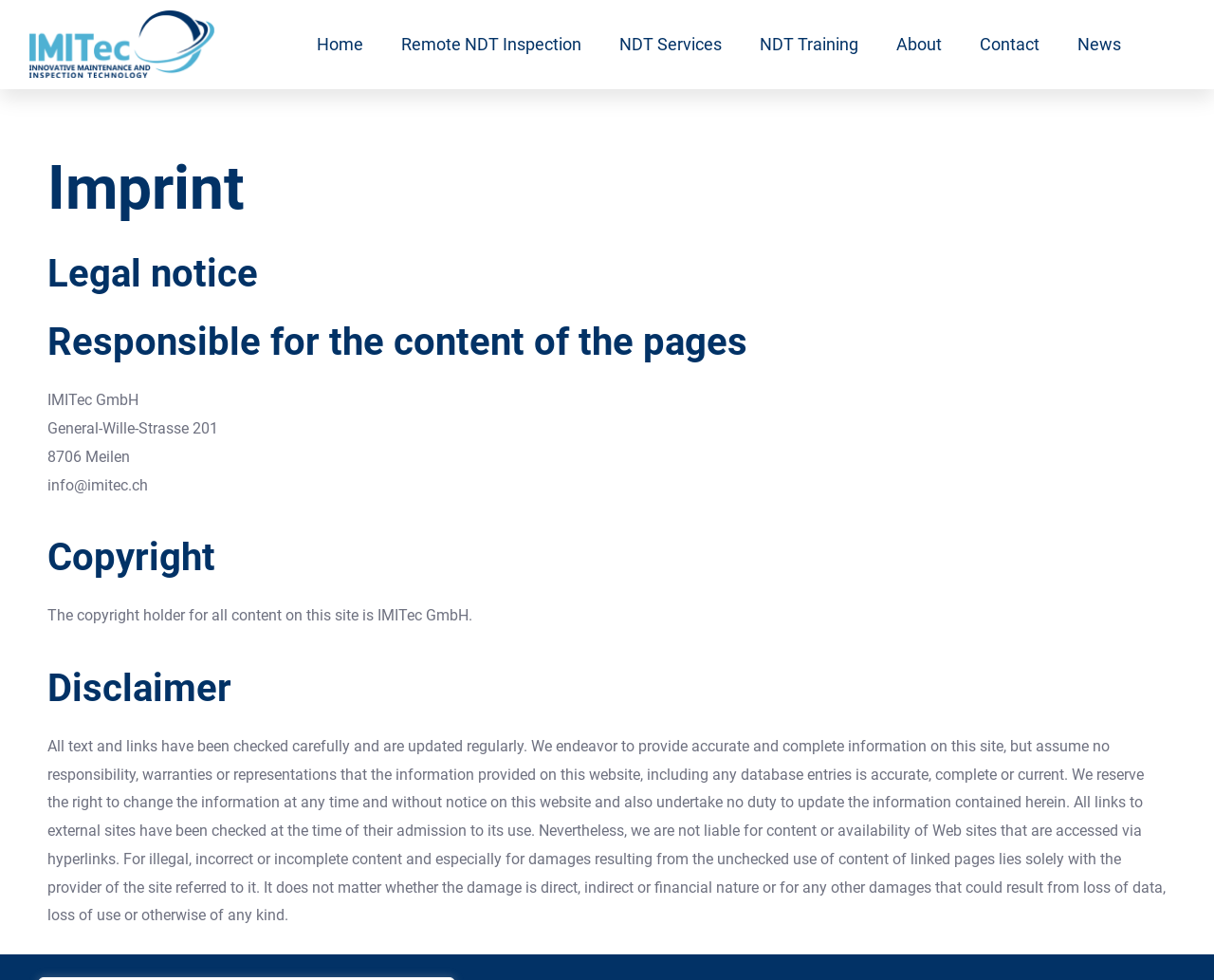Use a single word or phrase to answer the following:
What is the company name?

IMITec GmbH